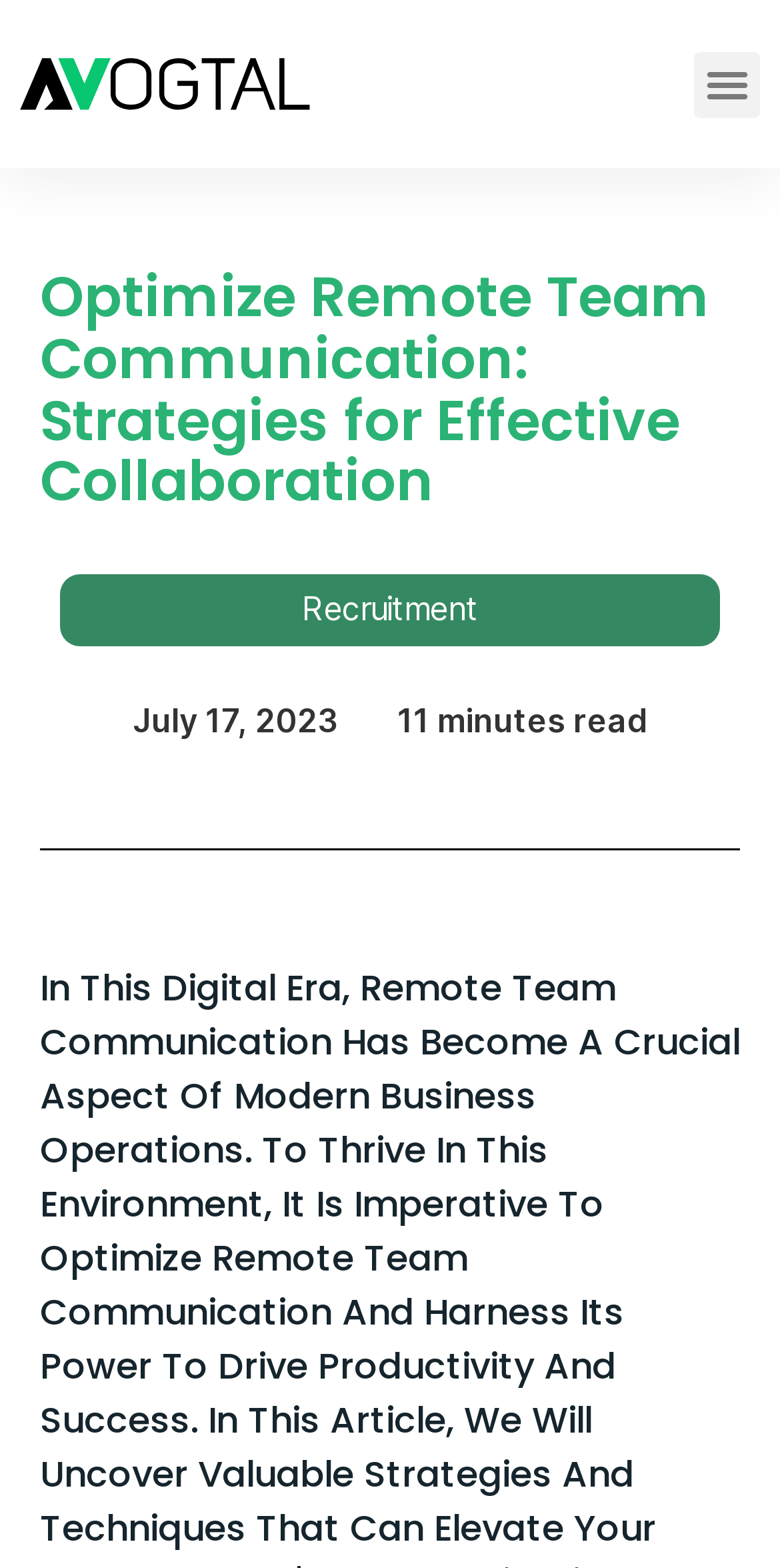What is the category of the article?
Examine the image and provide an in-depth answer to the question.

I determined the category of the article by examining the StaticText element with the text 'Recruitment' which is located at the coordinates [0.387, 0.375, 0.613, 0.401].